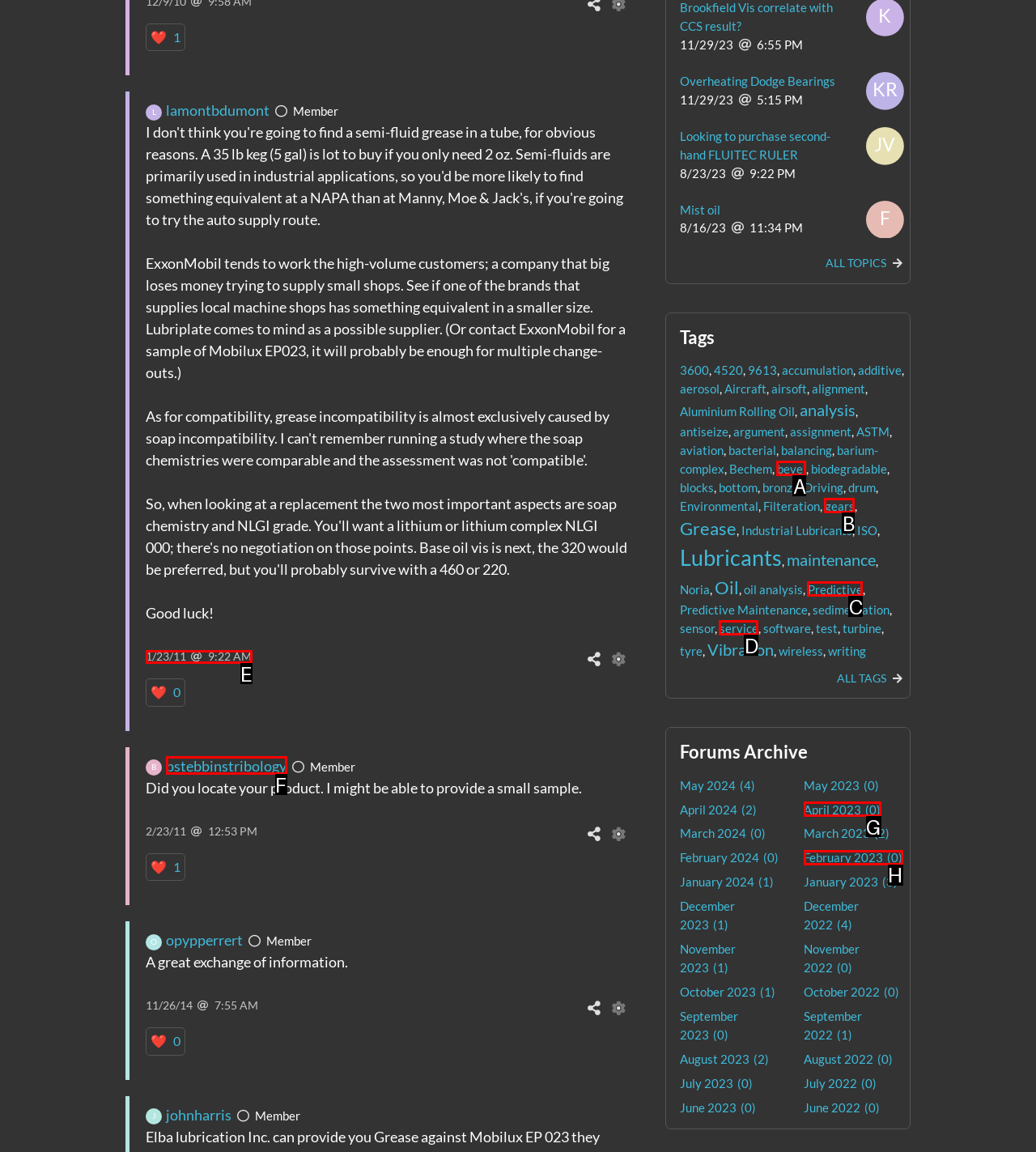To complete the task: Check the time of the post, select the appropriate UI element to click. Respond with the letter of the correct option from the given choices.

E